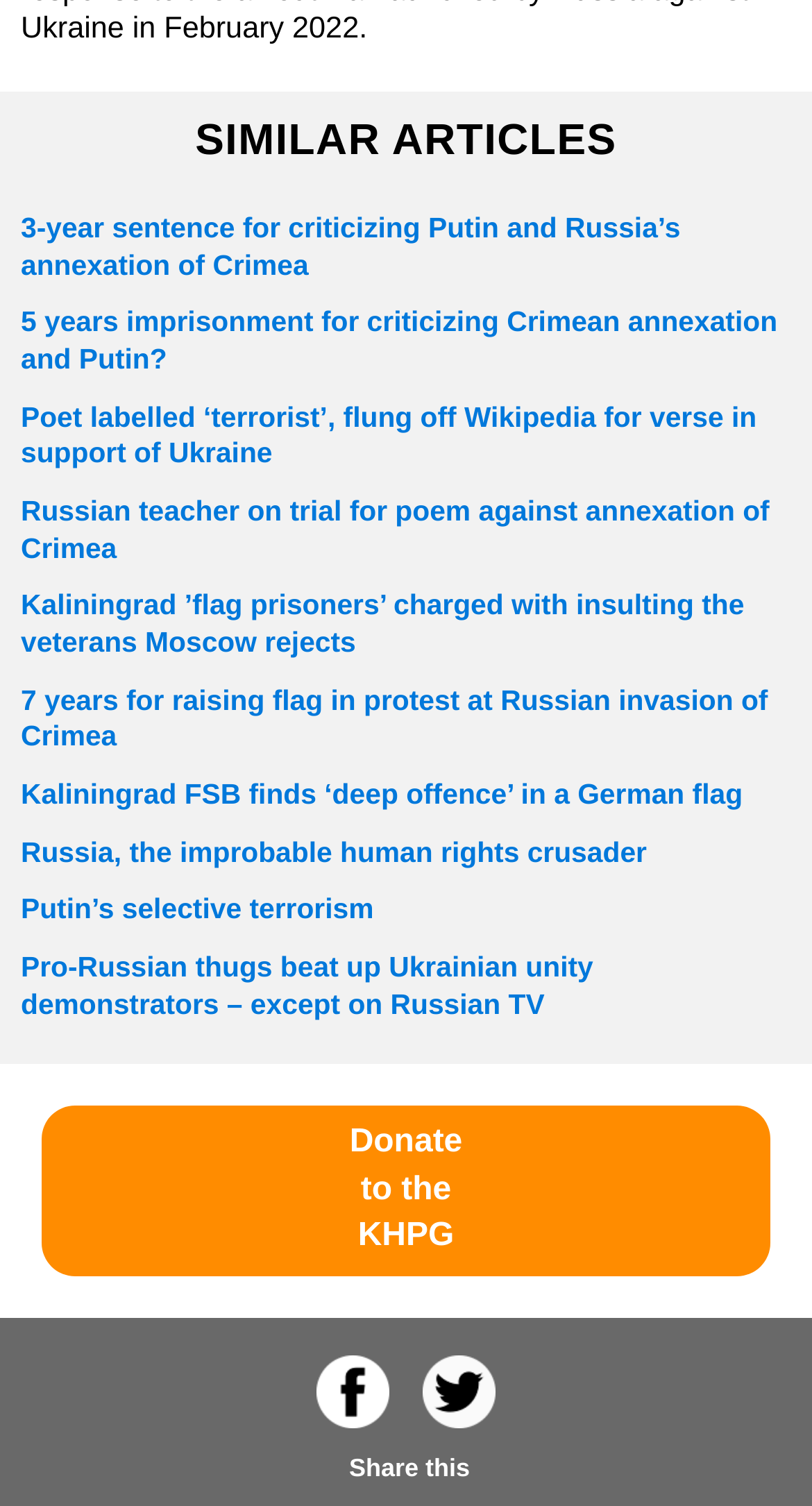Determine the bounding box coordinates of the element that should be clicked to execute the following command: "Click on '3-year sentence for criticizing Putin and Russia’s annexation of Crimea'".

[0.026, 0.14, 0.974, 0.189]